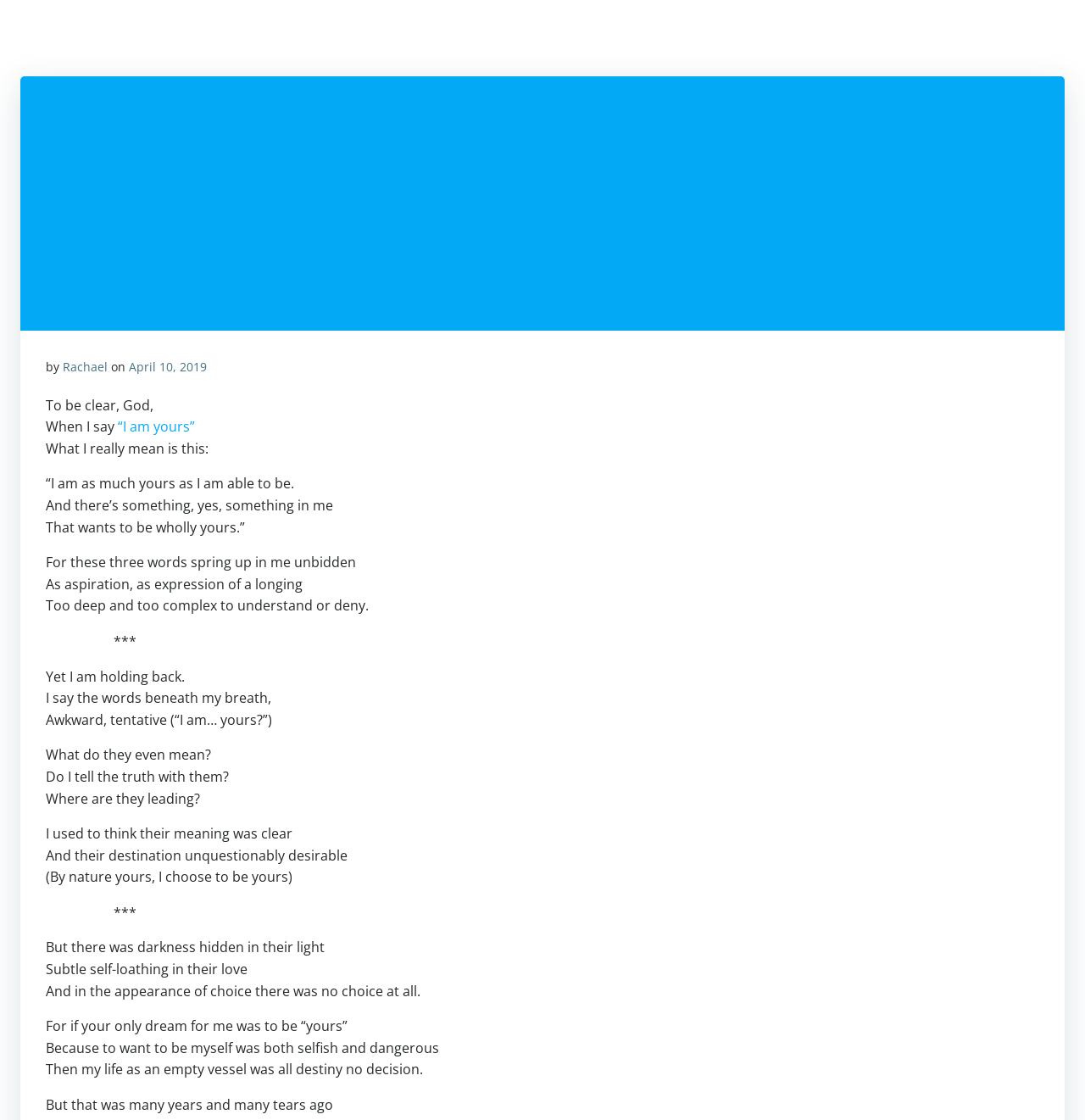What is the author's name?
Provide an in-depth and detailed explanation in response to the question.

The author's name is mentioned in the link 'Rachael Barham' at the top of the page, and also in the copyright notice '© 2024 Rachael Barham' at the bottom of the page.